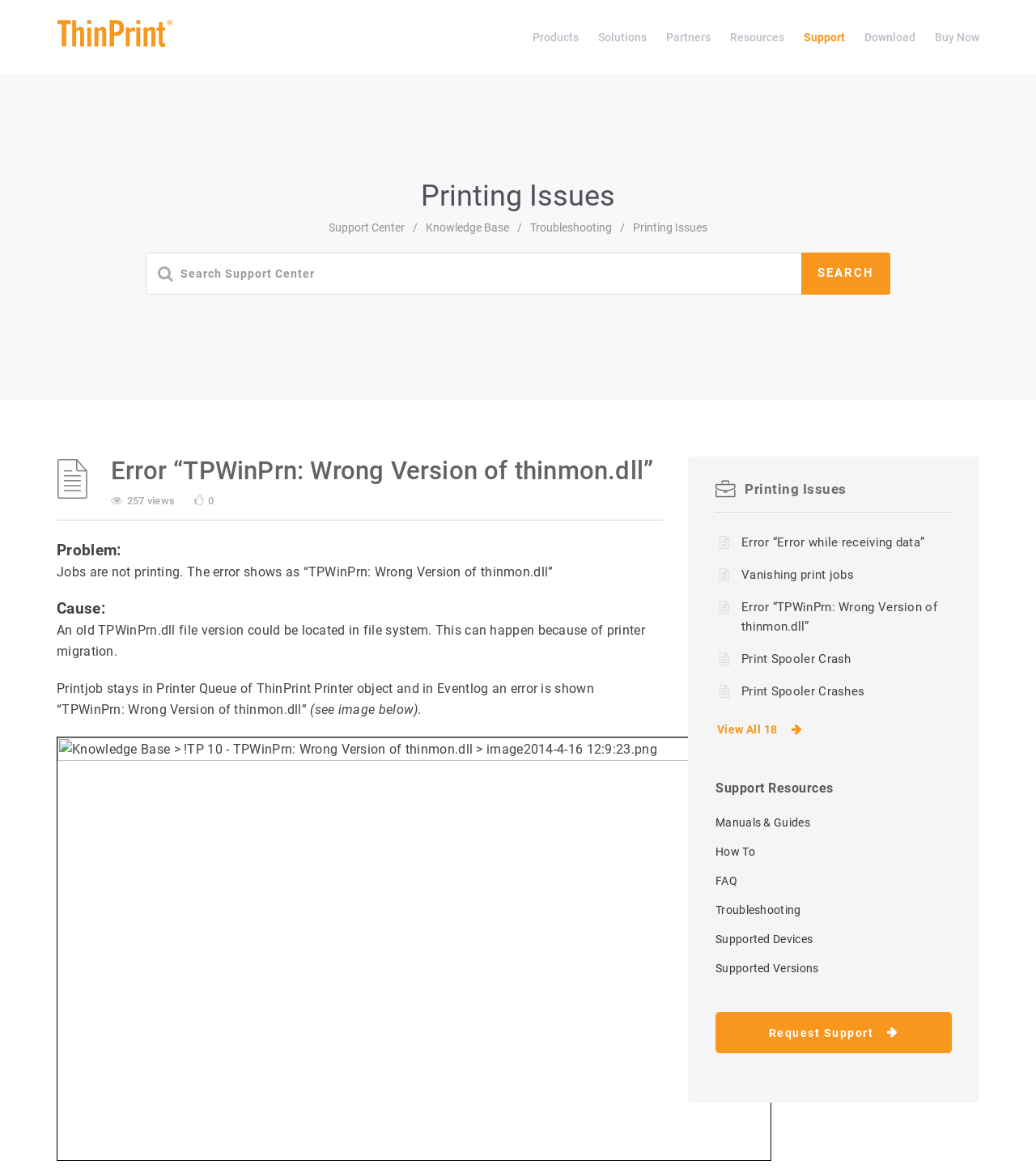Respond with a single word or phrase to the following question:
What is the error shown in the printing issue?

TPWinPrn: Wrong Version of thinmon.dll